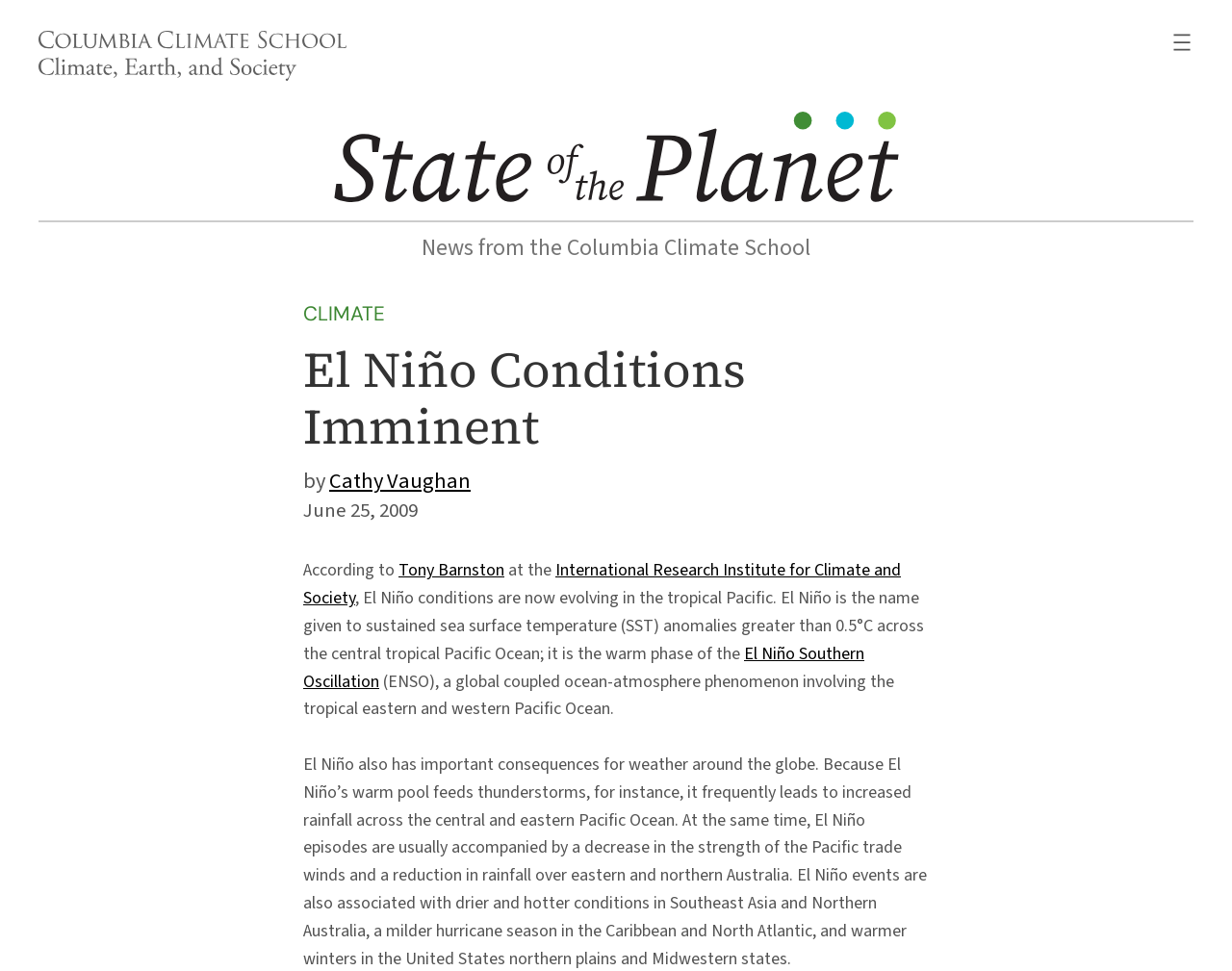Can you find the bounding box coordinates for the element to click on to achieve the instruction: "Learn about El Niño Southern Oscillation"?

[0.246, 0.661, 0.702, 0.714]